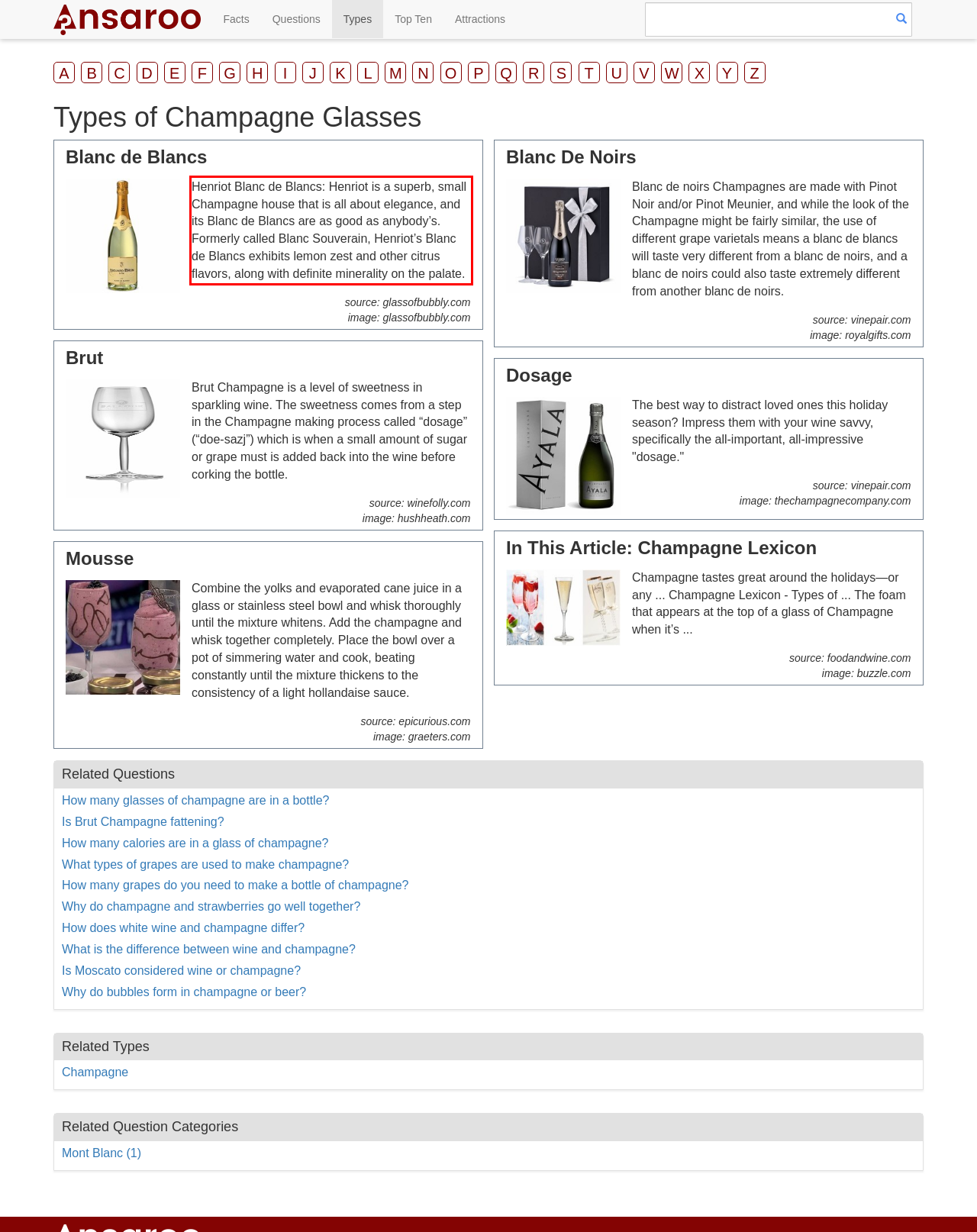Look at the screenshot of the webpage, locate the red rectangle bounding box, and generate the text content that it contains.

Henriot Blanc de Blancs: Henriot is a superb, small Champagne house that is all about elegance, and its Blanc de Blancs are as good as anybody’s. Formerly called Blanc Souverain, Henriot’s Blanc de Blancs exhibits lemon zest and other citrus flavors, along with definite minerality on the palate.